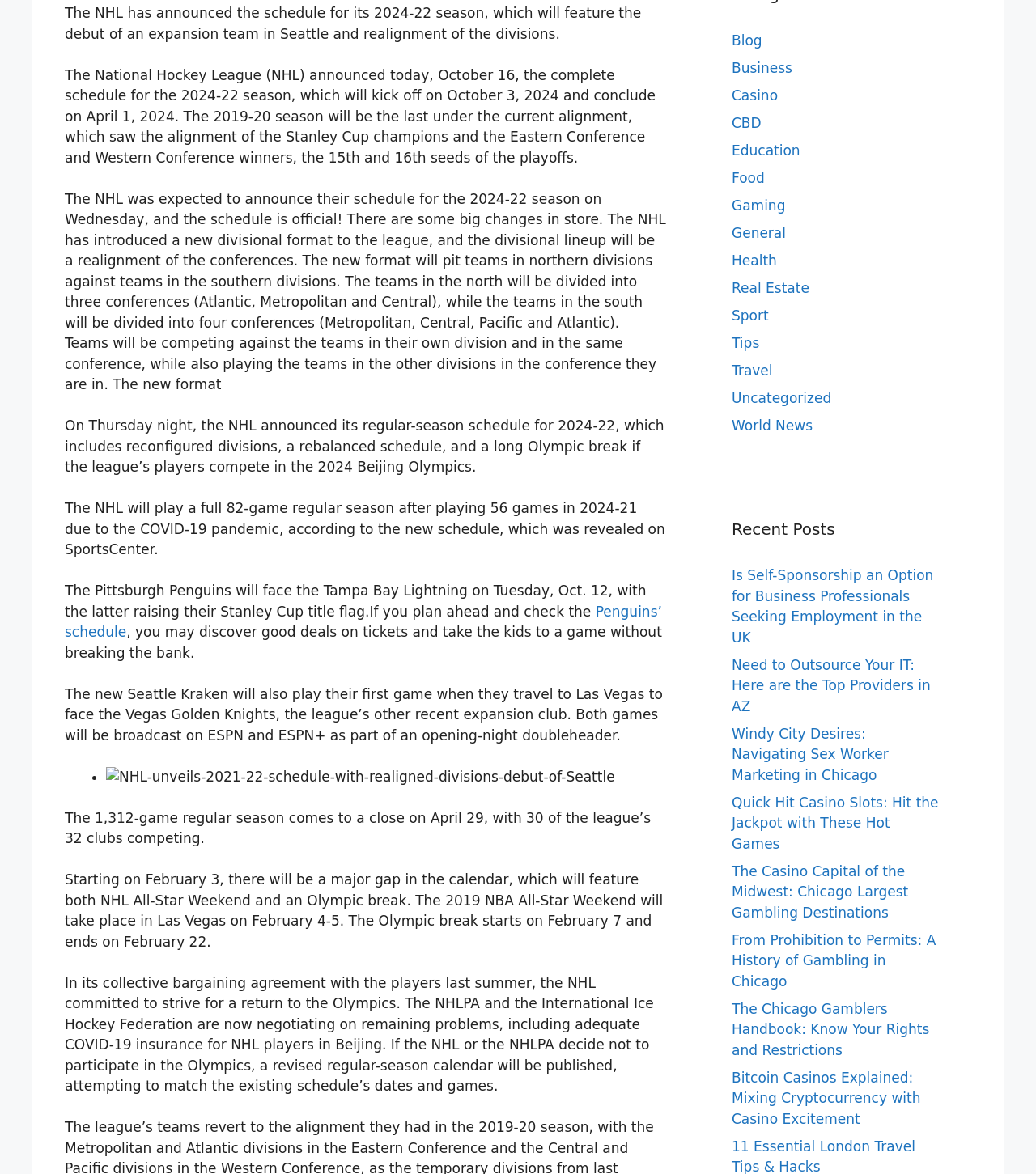Bounding box coordinates should be in the format (top-left x, top-left y, bottom-right x, bottom-right y) and all values should be floating point numbers between 0 and 1. Determine the bounding box coordinate for the UI element described as: Real Estate

[0.706, 0.238, 0.781, 0.252]